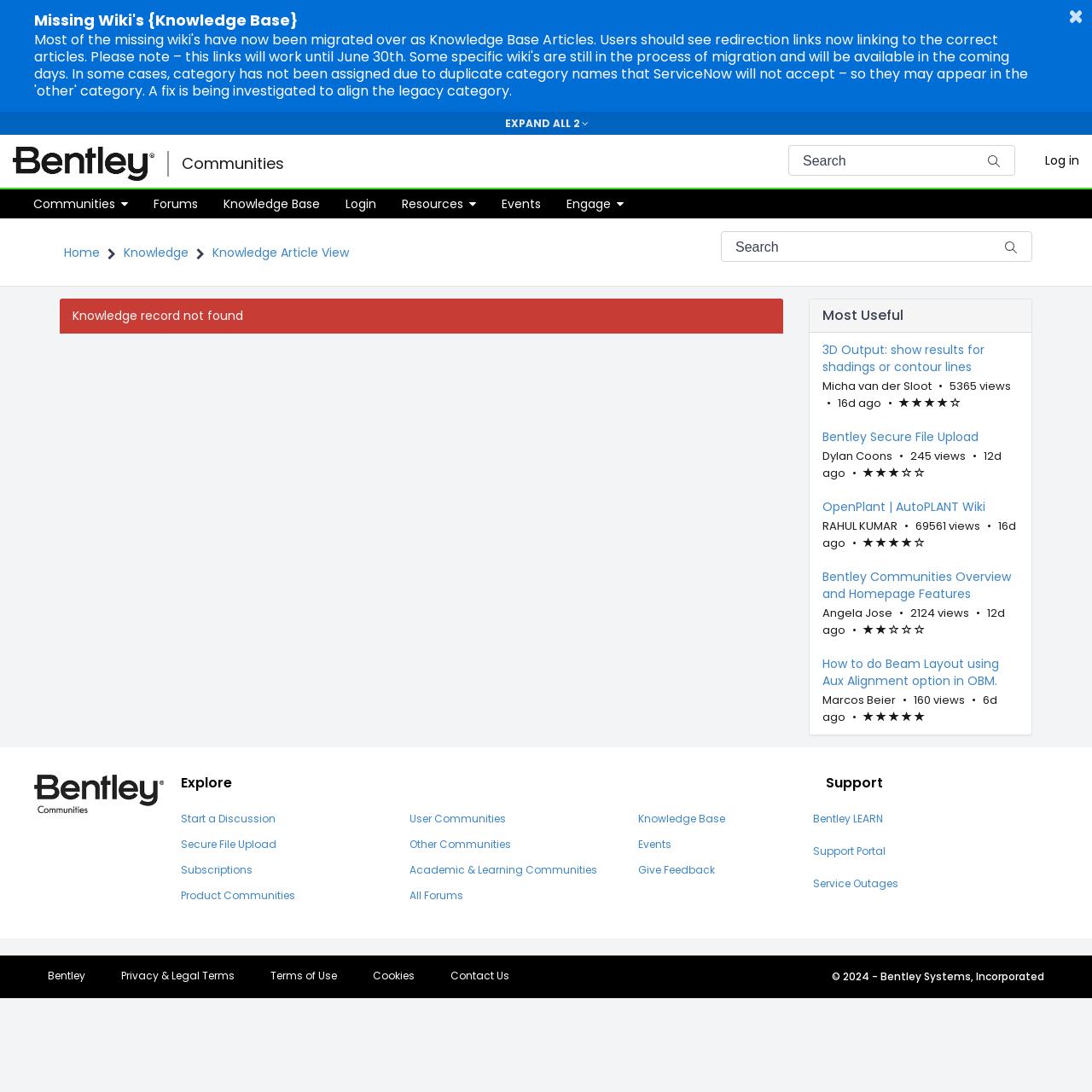Determine the main headline of the webpage and provide its text.

Knowledge Article View